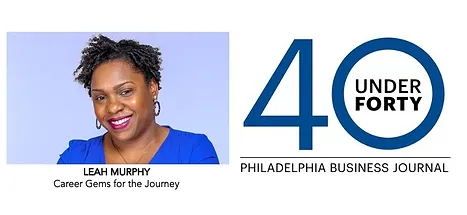What is Leah's role in the community?
From the image, respond using a single word or phrase.

Leader and coach